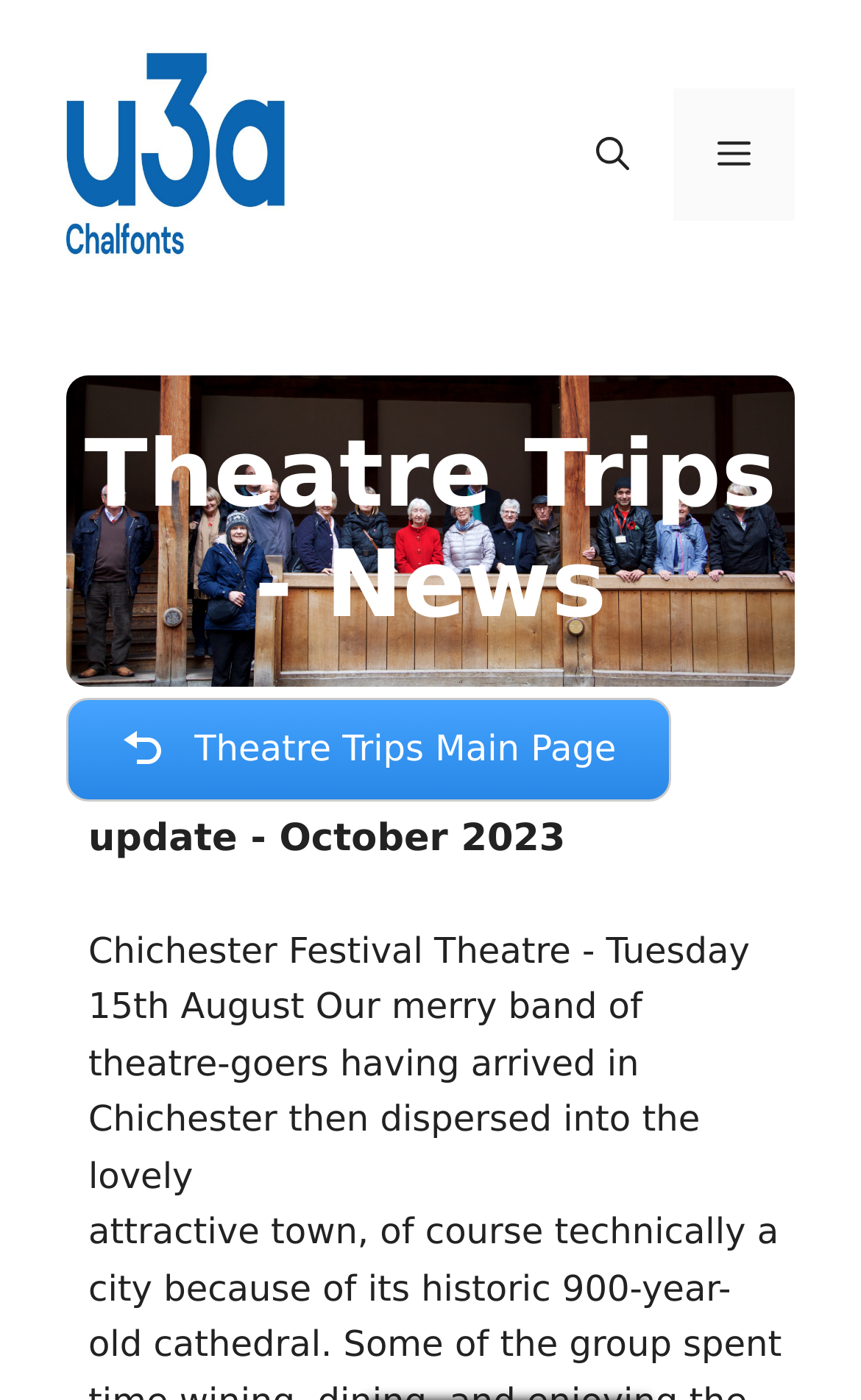Craft a detailed narrative of the webpage's structure and content.

The webpage is about Theatre Trips, specifically the news and updates related to Chalfonts u3a. At the top of the page, there is a banner with a link to "Chalfonts u3a" accompanied by an image of the same name. Below the banner, there is a navigation section with a mobile toggle button, an "Open search" button, and a "Menu" button that controls the primary menu.

The main content of the page is divided into sections. The first section has a heading "Theatre Trips - News" followed by a link to "Theatre Trips Main Page". Below this link, there is a paragraph of text that mentions an update in October 2023. The text then continues to describe a trip to Chichester Festival Theatre on Tuesday, 15th August, where the group dispersed into the town and enjoyed its attractions. The text is divided into three blocks, with the last block mentioning the town's historic 900-year-old status as a city.